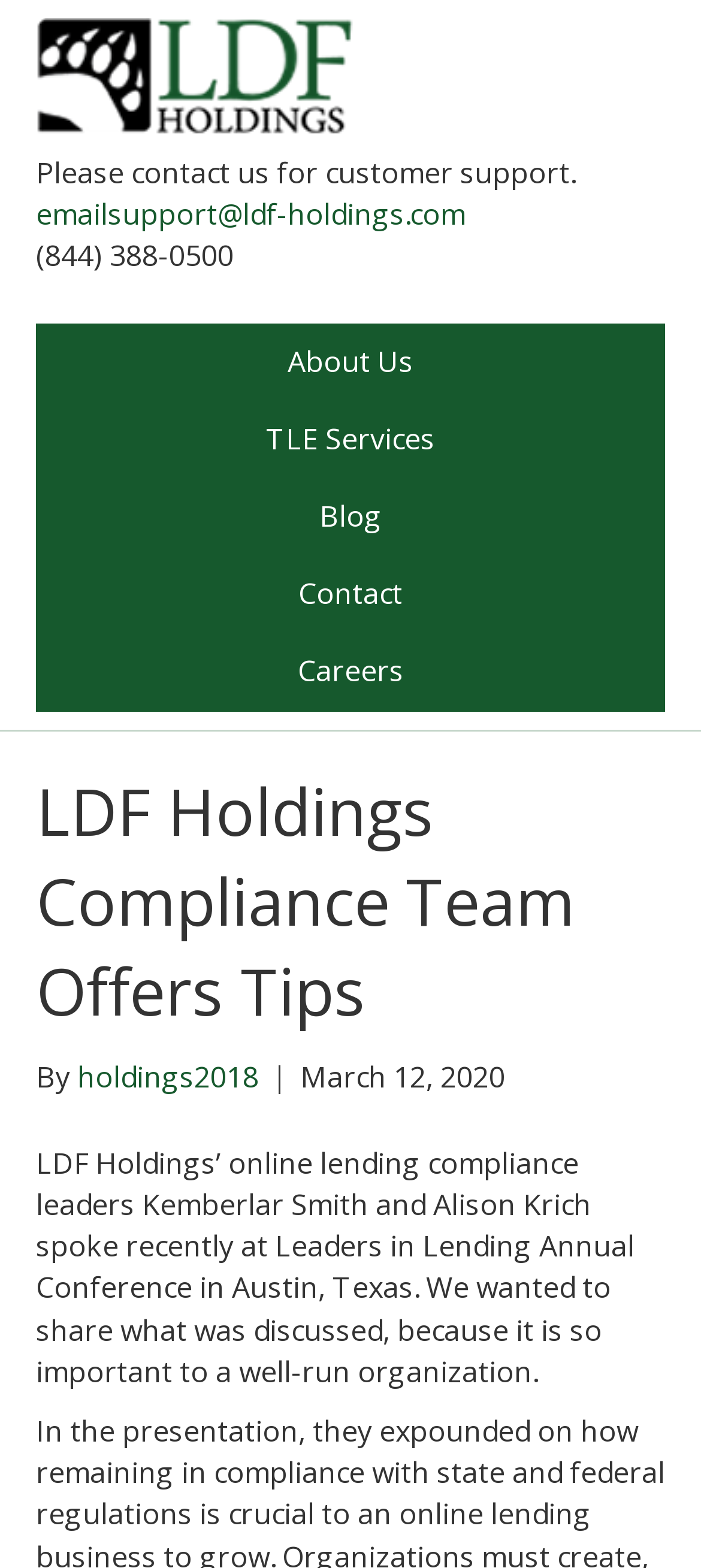Kindly determine the bounding box coordinates for the clickable area to achieve the given instruction: "Call customer support".

[0.051, 0.151, 0.333, 0.176]